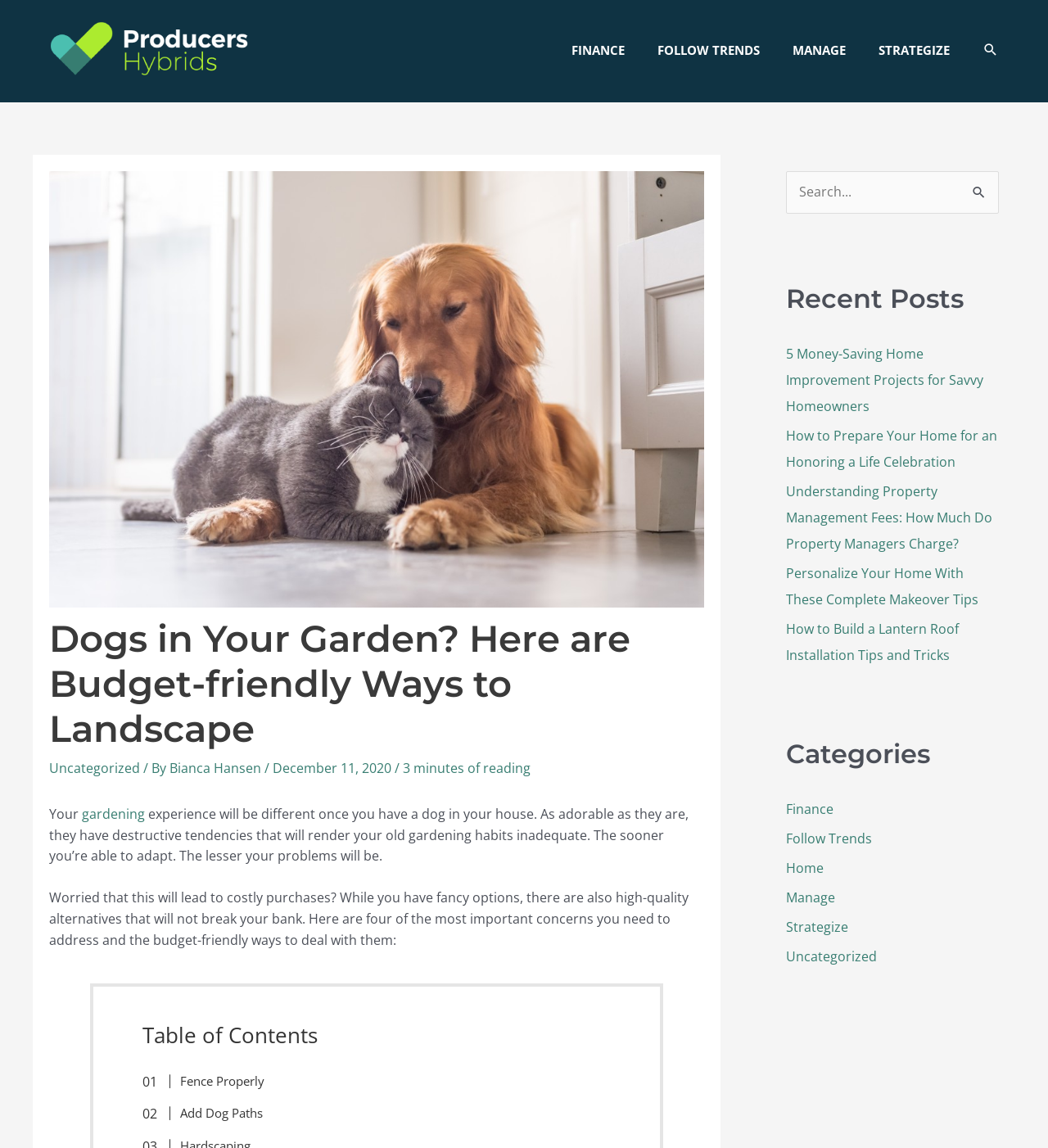What is the purpose of the search bar?
Using the visual information, respond with a single word or phrase.

To search the website